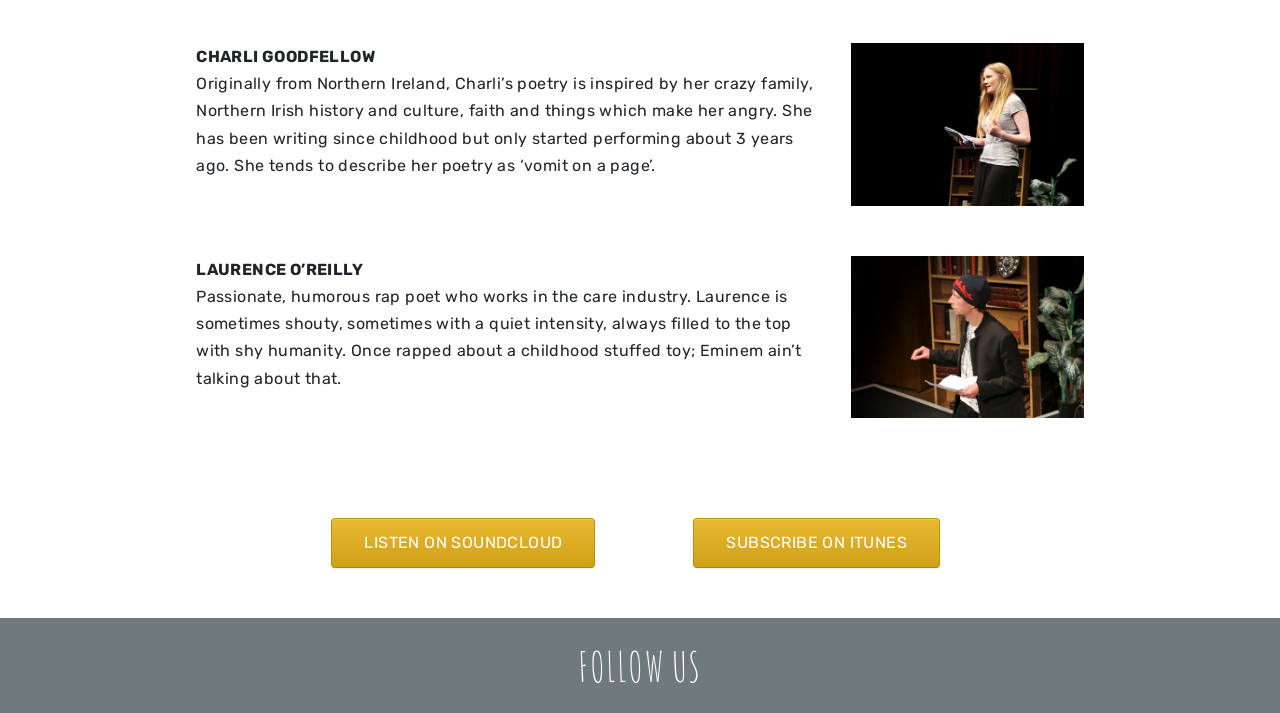Bounding box coordinates are specified in the format (top-left x, top-left y, bottom-right x, bottom-right y). All values are floating point numbers bounded between 0 and 1. Please provide the bounding box coordinate of the region this sentence describes: Uncategorized

None